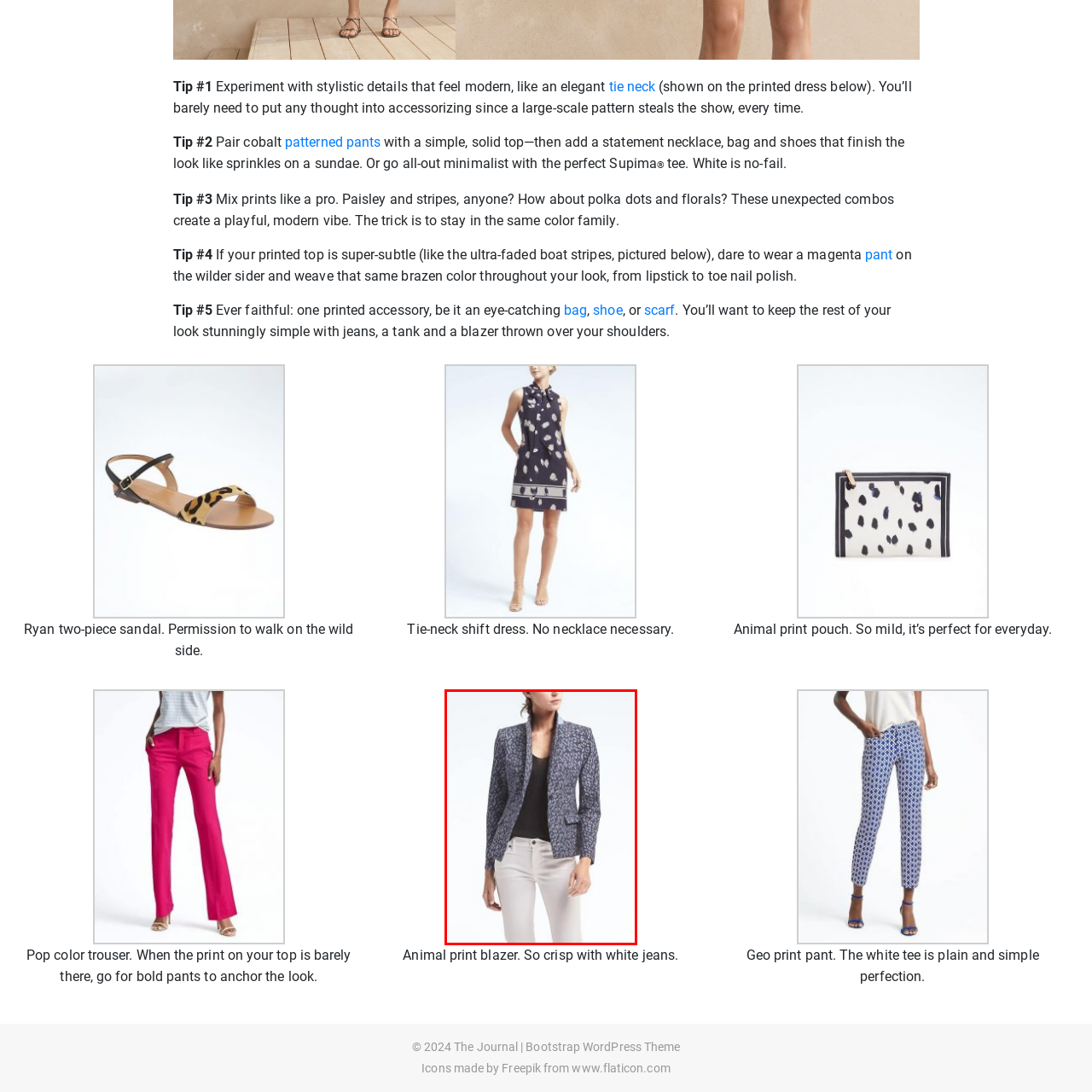What is the purpose of the blazer's design?
Analyze the image within the red bounding box and respond to the question with a detailed answer derived from the visual content.

The caption explains that the blazer's modern, crisp design is intended to add a touch of sophistication and flair to any outfit, making it suitable for various occasions.